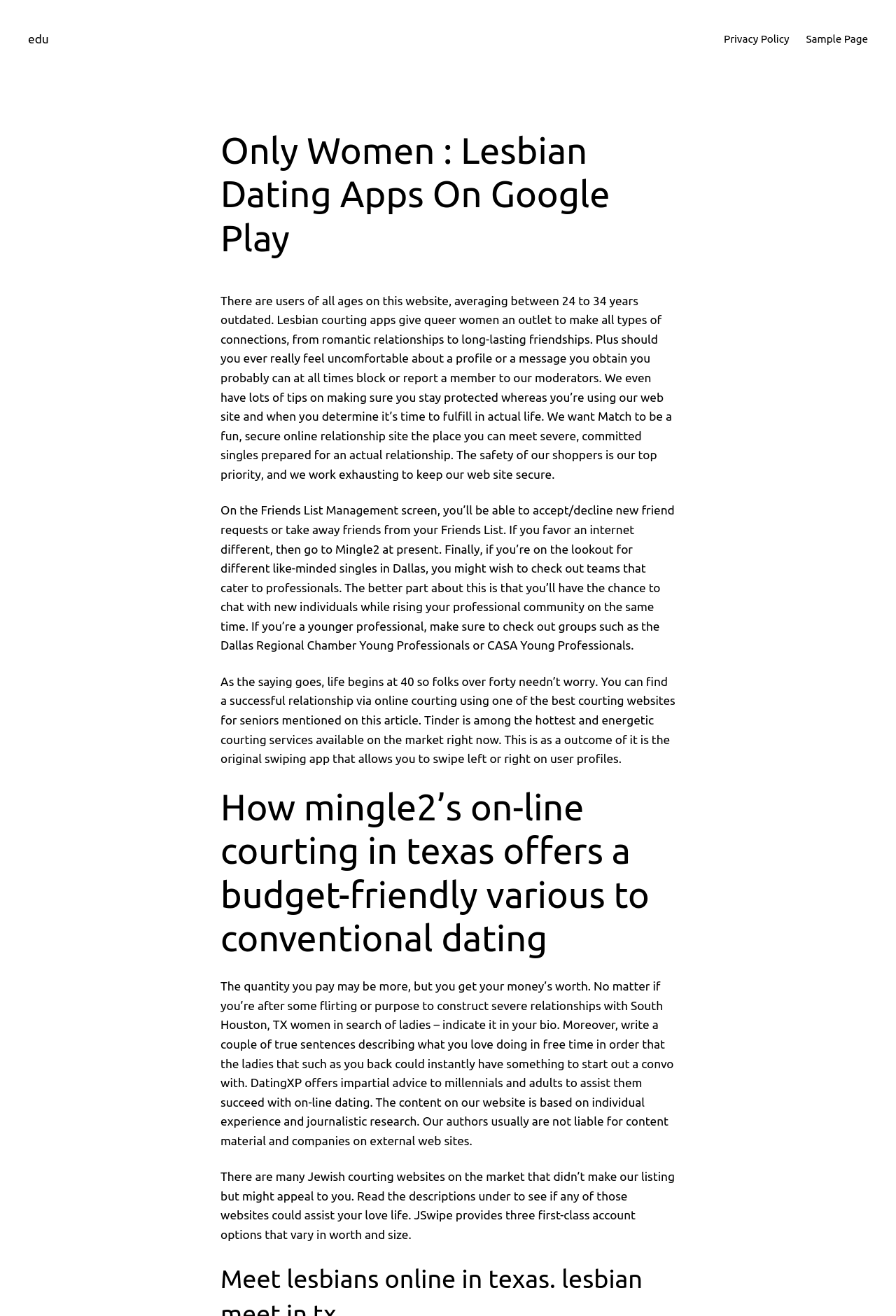What can users do on the Friends List Management screen?
Look at the image and respond with a single word or a short phrase.

Accept/decline friend requests